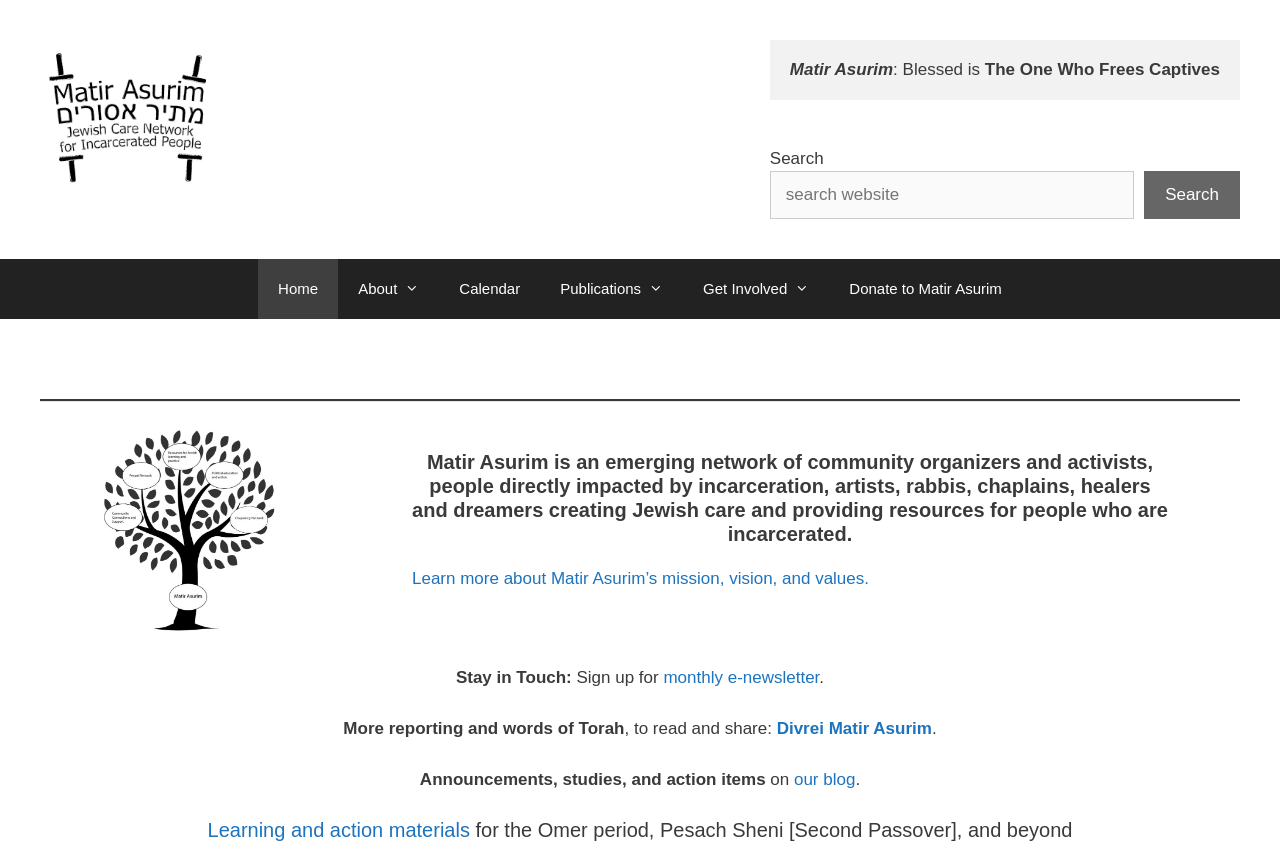Kindly determine the bounding box coordinates of the area that needs to be clicked to fulfill this instruction: "Sign up for monthly e-newsletter".

[0.518, 0.776, 0.64, 0.798]